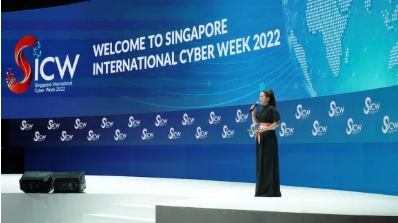Analyze the image and provide a detailed caption.

The image captures a moment from the Singapore International Cyber Week (SICW) 2022, featuring a confident female emcee standing on stage. She is dressed in an elegant long black gown, addressing the audience with a microphone in hand. The backdrop prominently displays the event's logo "SICW" alongside the words "WELCOME TO SINGAPORE INTERNATIONAL CYBER WEEK 2022," set against a visually appealing design that includes a world map motif. This significant event brought together industry leaders and experts to discuss critical cybersecurity issues, highlighting the importance of collaboration in addressing cyber threats.